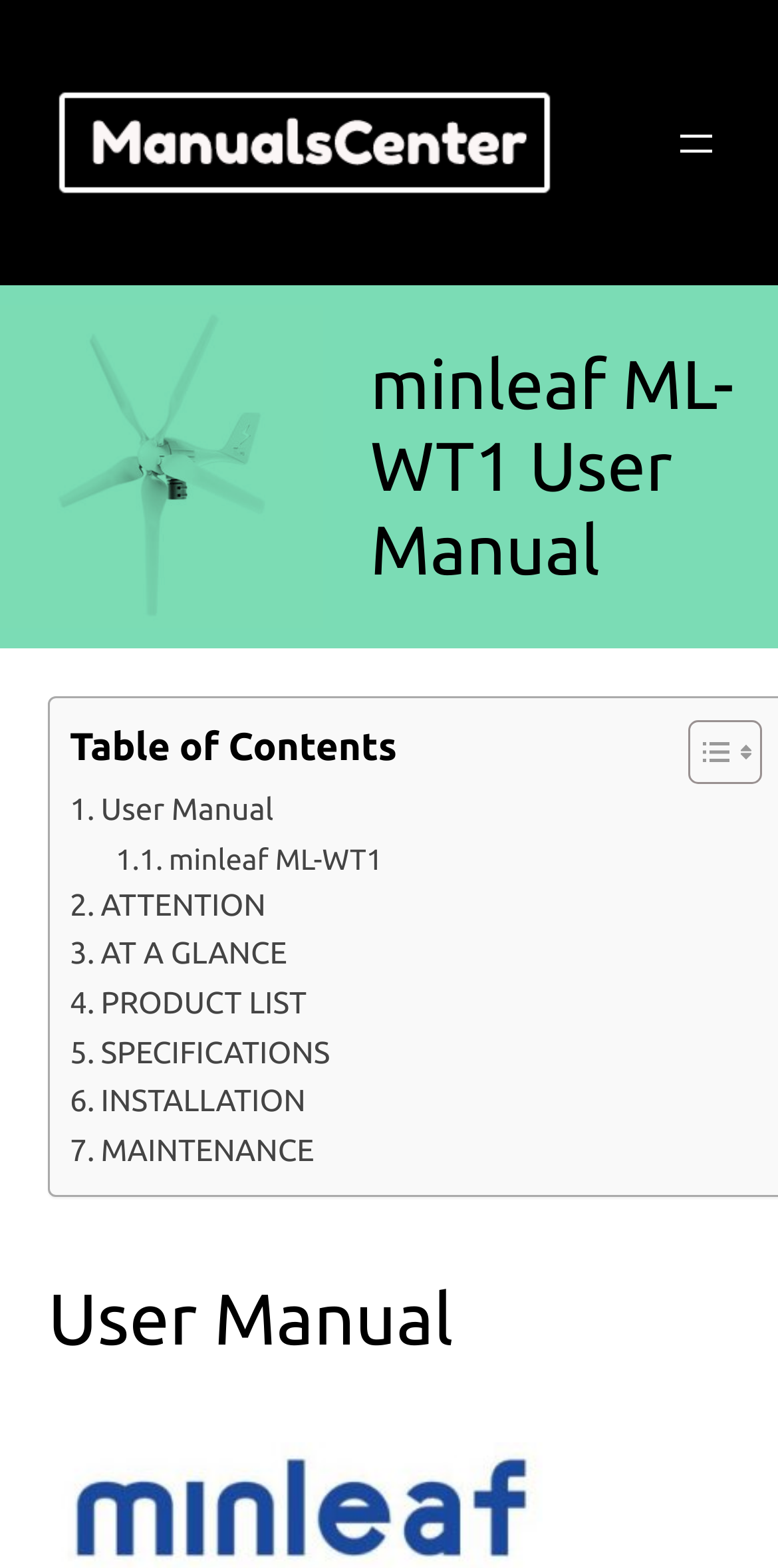Identify the bounding box coordinates of the clickable section necessary to follow the following instruction: "Go to the INSTALLATION section". The coordinates should be presented as four float numbers from 0 to 1, i.e., [left, top, right, bottom].

[0.09, 0.687, 0.393, 0.718]